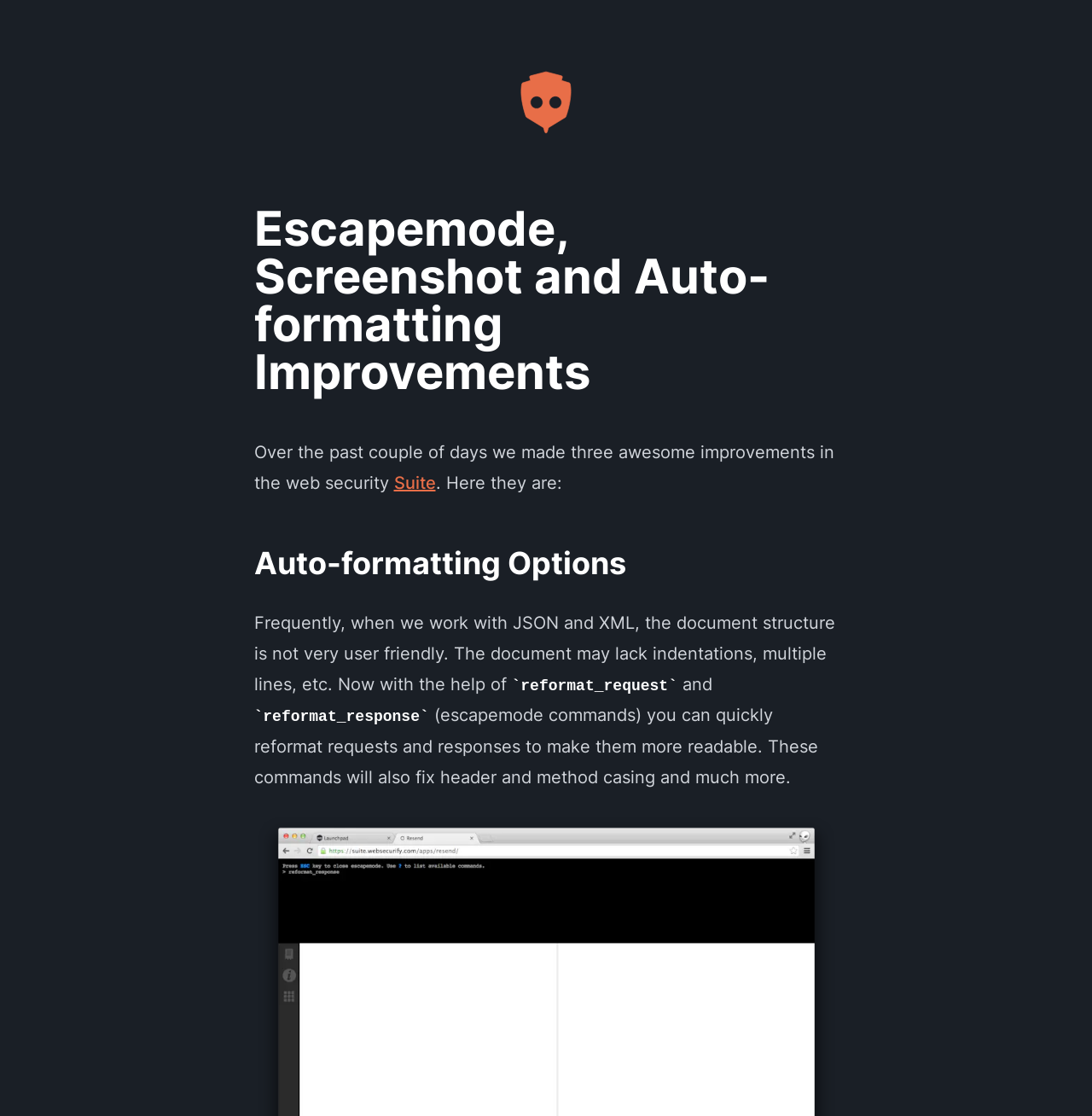What is the topic of the latest improvement?
Provide a detailed and extensive answer to the question.

By analyzing the webpage structure, I found a heading element 'Auto-formatting Options' which is a subheading under the main heading. This suggests that one of the latest improvements is related to auto-formatting options.